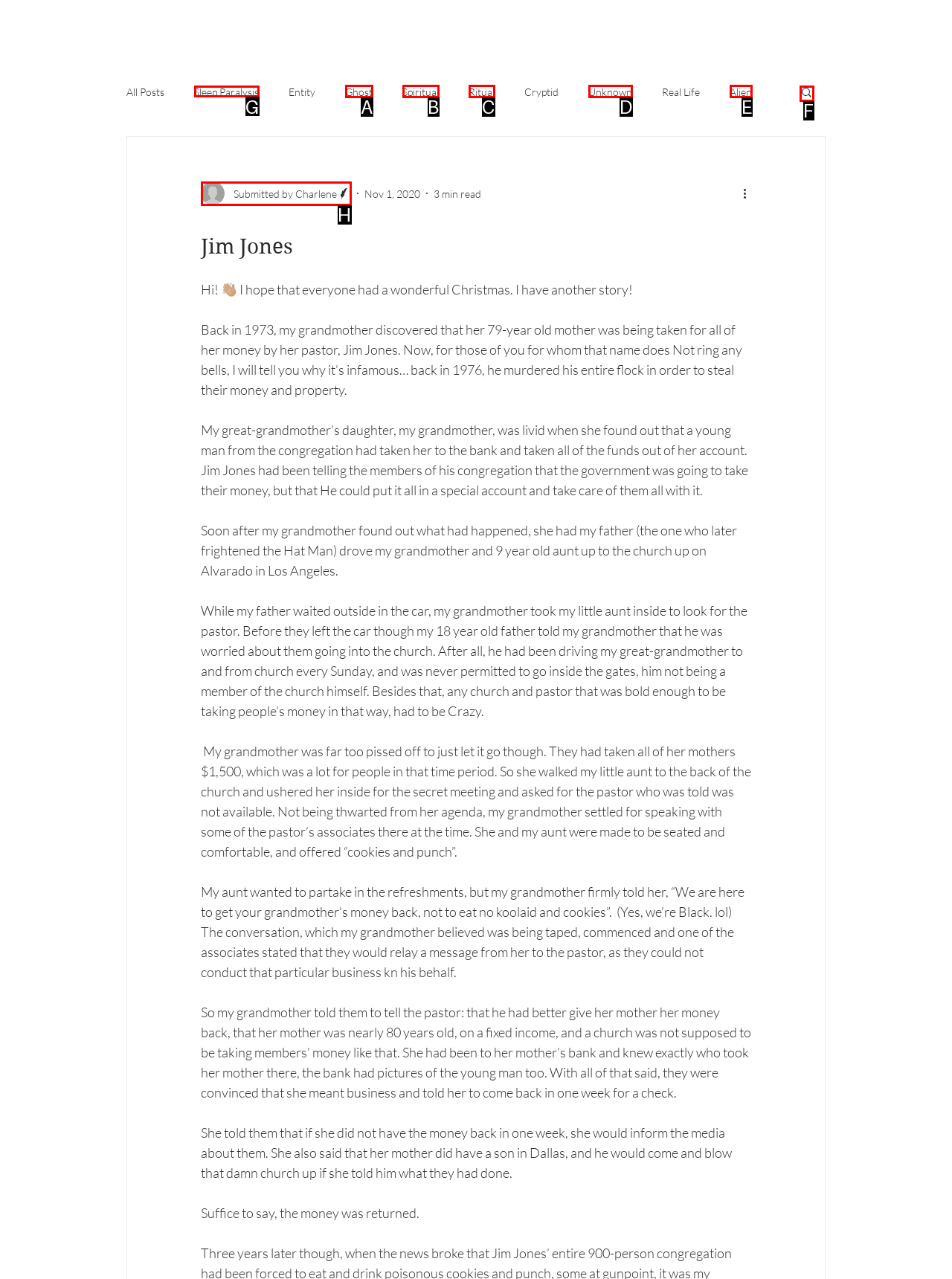Identify the HTML element to click to fulfill this task: View the 'Sleep Paralysis' post
Answer with the letter from the given choices.

G